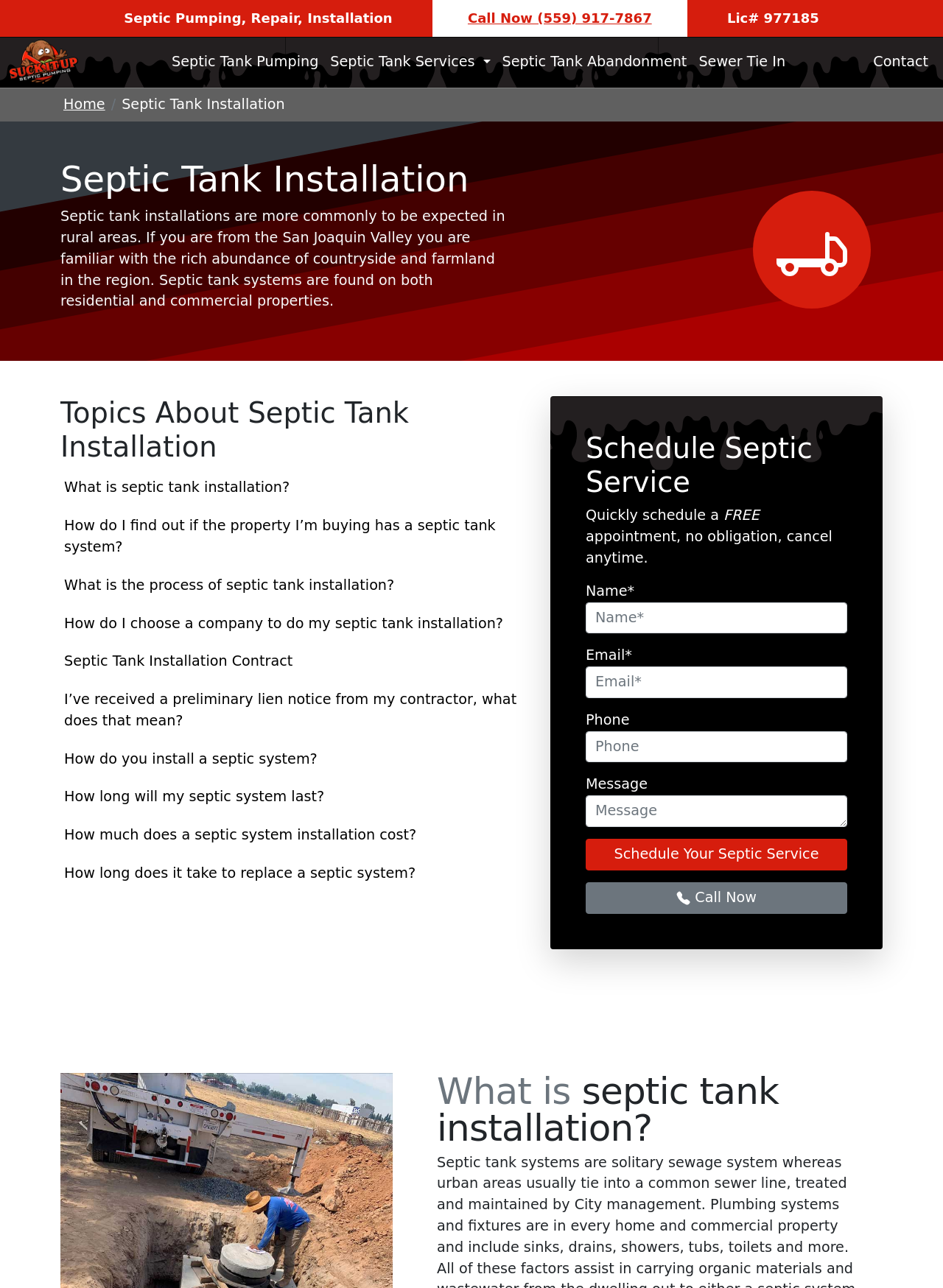What is the process of septic tank installation?
Please respond to the question with a detailed and informative answer.

The webpage provides a link to learn more about the process of septic tank installation, but it does not explicitly state the process on the current page.